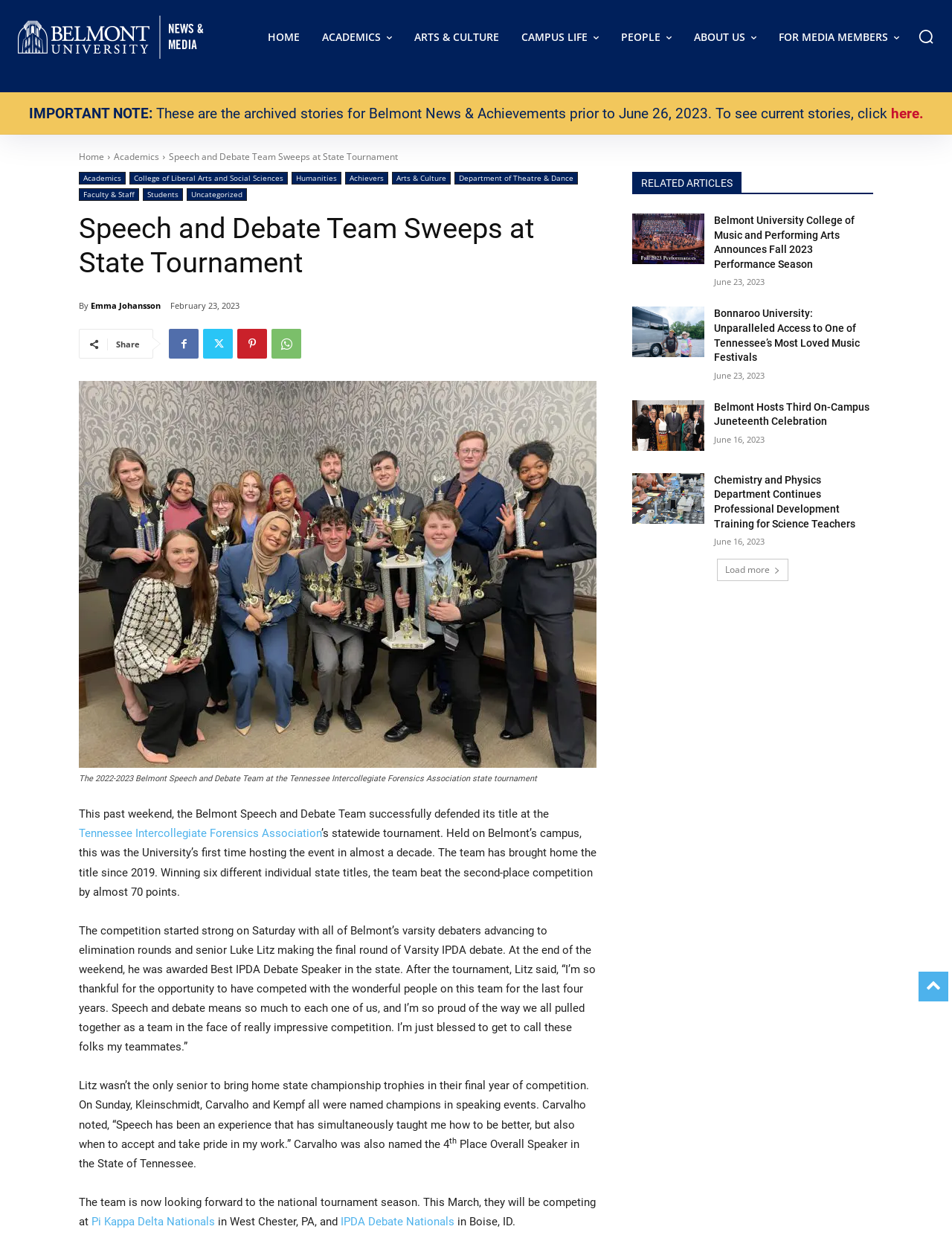Utilize the information from the image to answer the question in detail:
What is the name of the university mentioned in the article?

I found the answer by reading the article and noticing that the university's name is mentioned multiple times, including in the title of the article and in the text body.